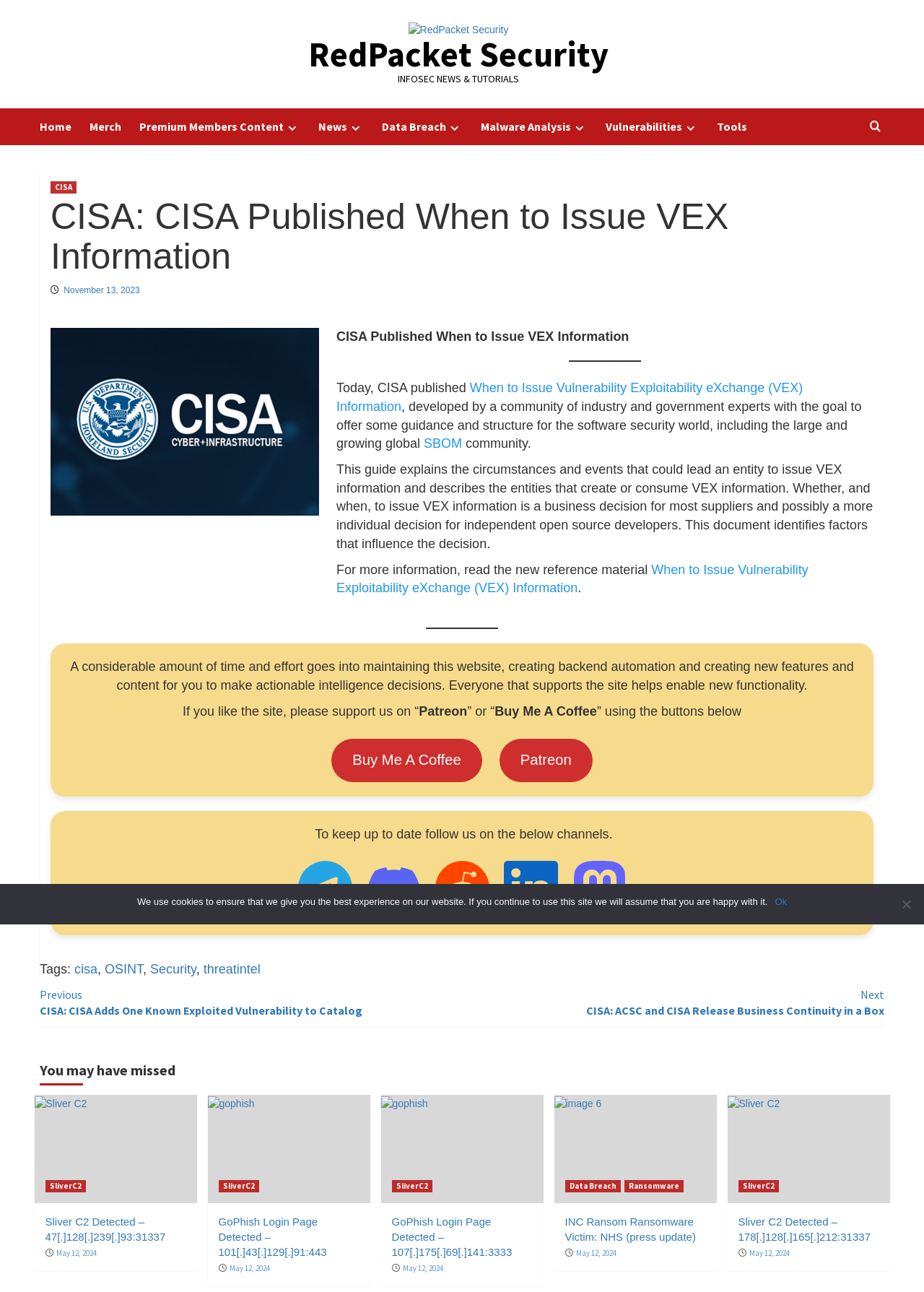Find the bounding box coordinates of the clickable region needed to perform the following instruction: "Read the previous article 'CISA: CISA Adds One Known Exploited Vulnerability to Catalog'". The coordinates should be provided as four float numbers between 0 and 1, i.e., [left, top, right, bottom].

[0.043, 0.763, 0.5, 0.789]